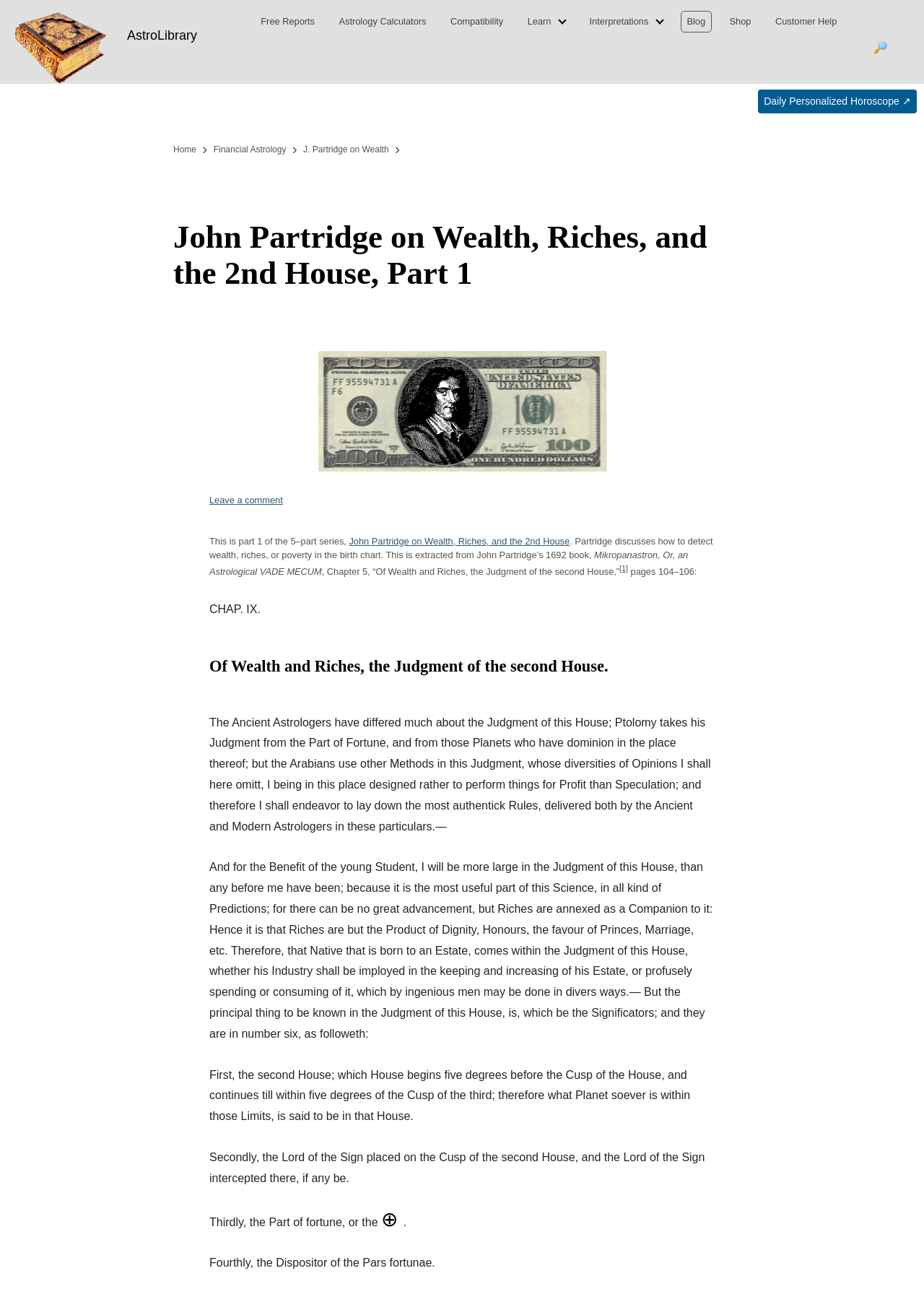What is the logo of the website?
Give a detailed and exhaustive answer to the question.

The logo of the website is located at the top left corner of the webpage, and it is an image with the text 'Astrolibrary' next to it.